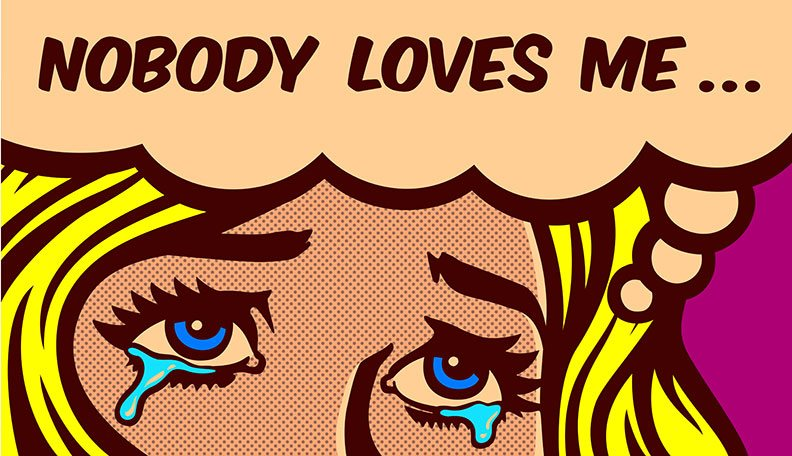Depict the image with a detailed narrative.

The image features a poignant pop art style illustration of a woman with blonde hair, depicting a sense of melancholy and longing. Her large, expressive eyes glisten with tears, enhancing the emotional impact of the scene. Above her, in bold, striking letters, the phrase "NOBODY LOVES ME..." is displayed, capturing the essence of her feelings of loneliness and despair. The vibrant colors and dramatic design evoke a sense of nostalgia associated with classic comic book artistry, while simultaneously addressing themes of isolation and emotional vulnerability. This artwork resonates with anyone who has experienced feelings of unworthiness or the desire for connection.